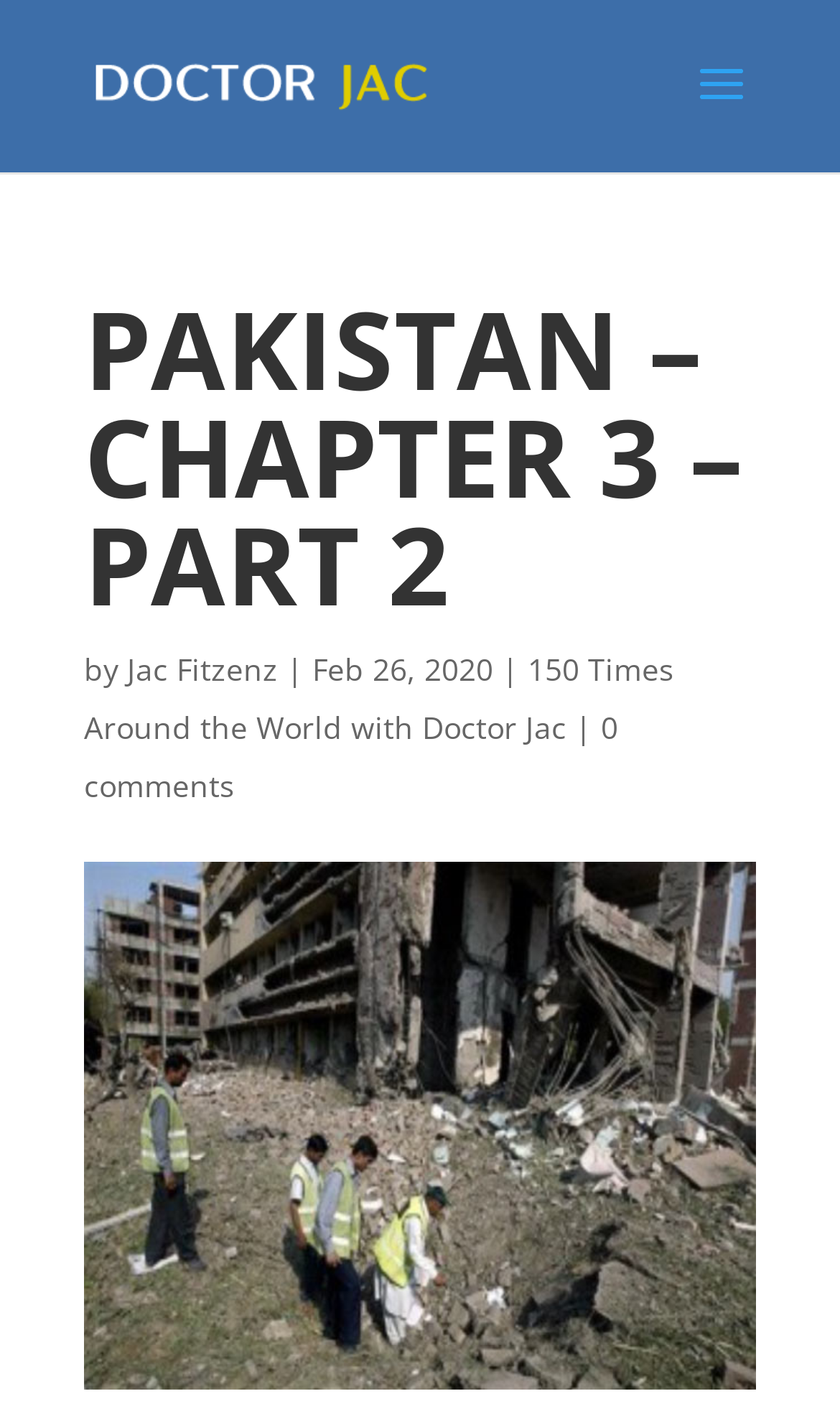Is there a search function on this webpage?
Respond to the question with a single word or phrase according to the image.

Yes